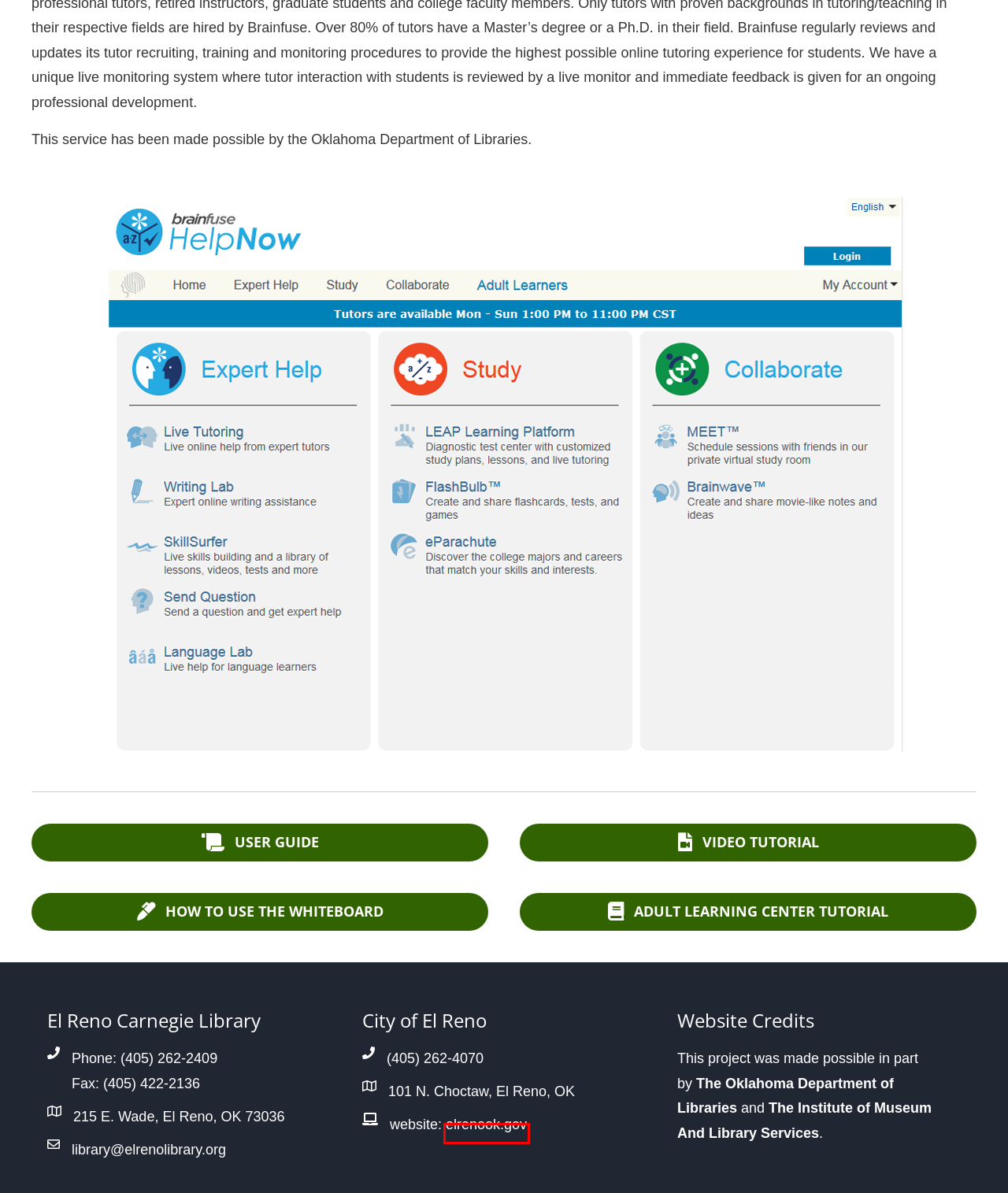Analyze the webpage screenshot with a red bounding box highlighting a UI element. Select the description that best matches the new webpage after clicking the highlighted element. Here are the options:
A. El Reno, OK | Official Website
B. Resources – El Reno Carnegie Library
C. El Reno Carnegie Library – El Reno, Oklahoma
D. Institute of Museum and Library Services
E. Catalog — El Reno Carnegie Library
F. Department of Libraries
G. About – El Reno Carnegie Library
H. Beanstack FAQ – El Reno Carnegie Library

A